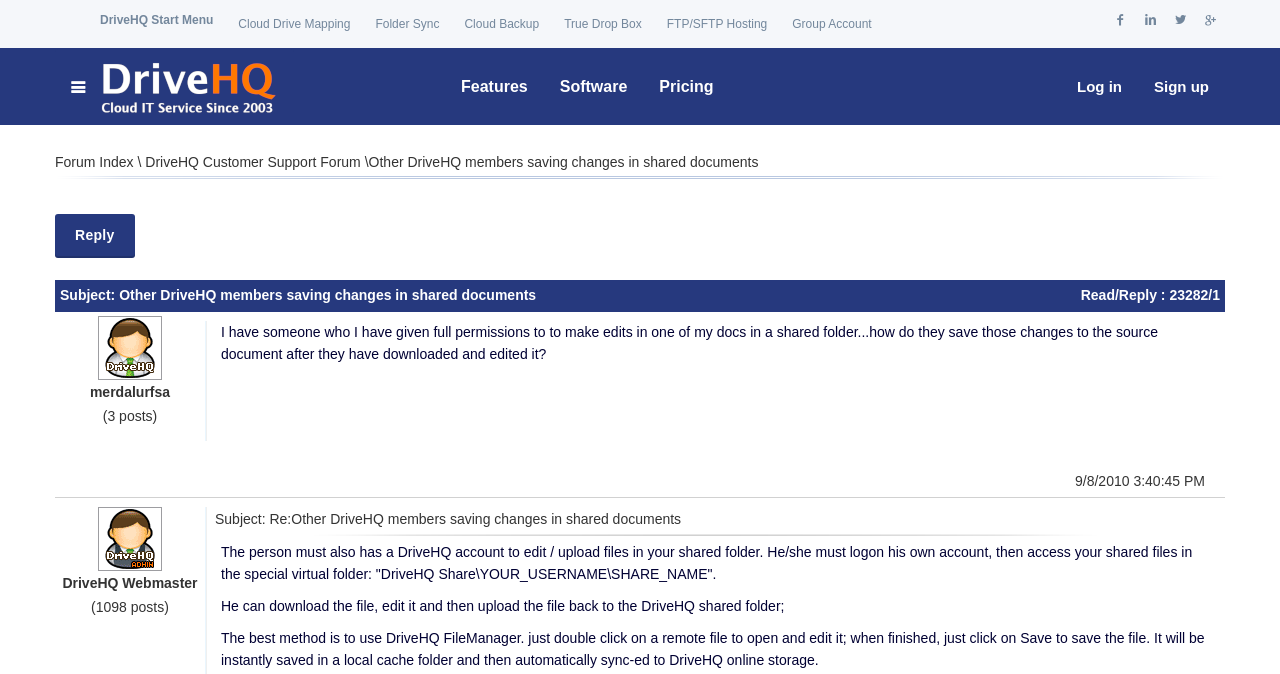Please answer the following question using a single word or phrase: 
What is the purpose of DriveHQ FileManager?

Edit and sync files